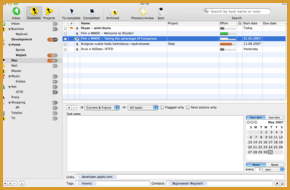Provide a thorough and detailed response to the question by examining the image: 
What is the purpose of the panel on the left side?

The caption explains that the panel on the left side displays various categories or folders, which helps users to sort their tasks efficiently, implying that the purpose of this panel is to facilitate task sorting.